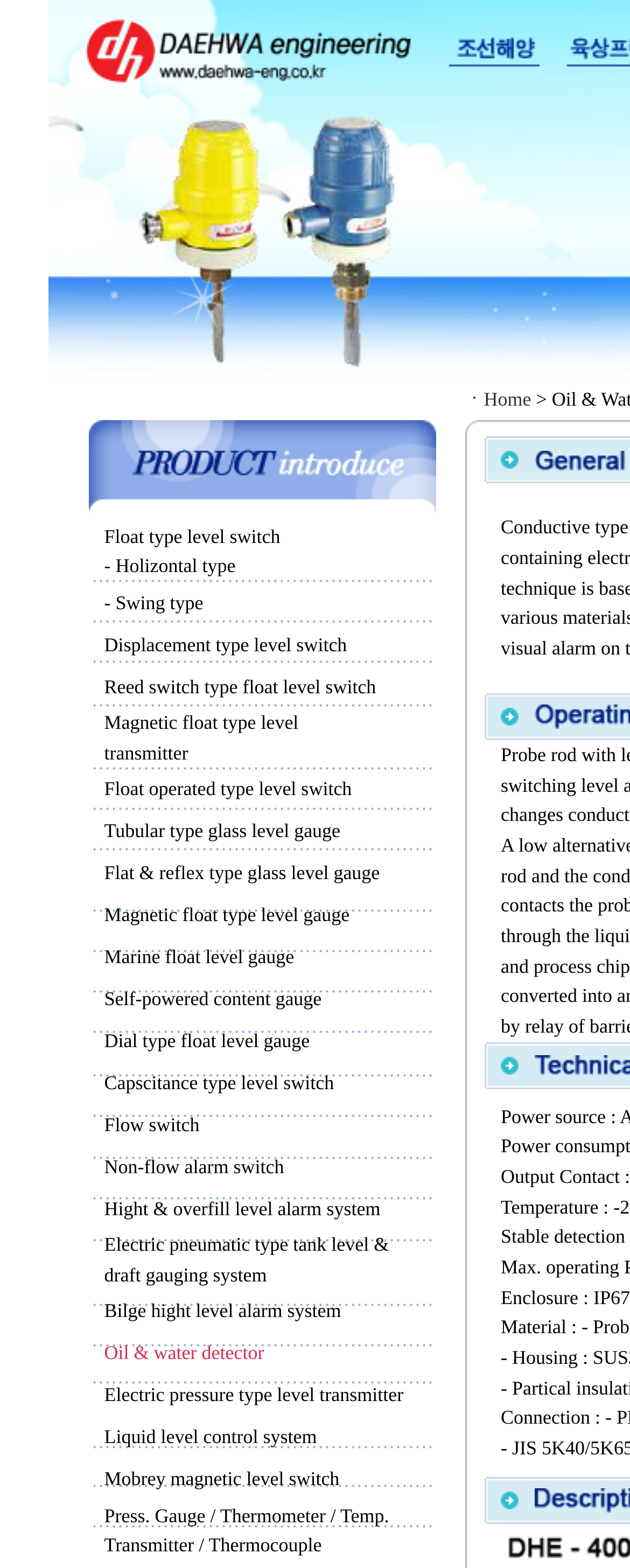How many types of level switches are listed?
Offer a detailed and exhaustive answer to the question.

I counted the number of links in the gridcell elements, each representing a type of level switch, and found 18 of them.